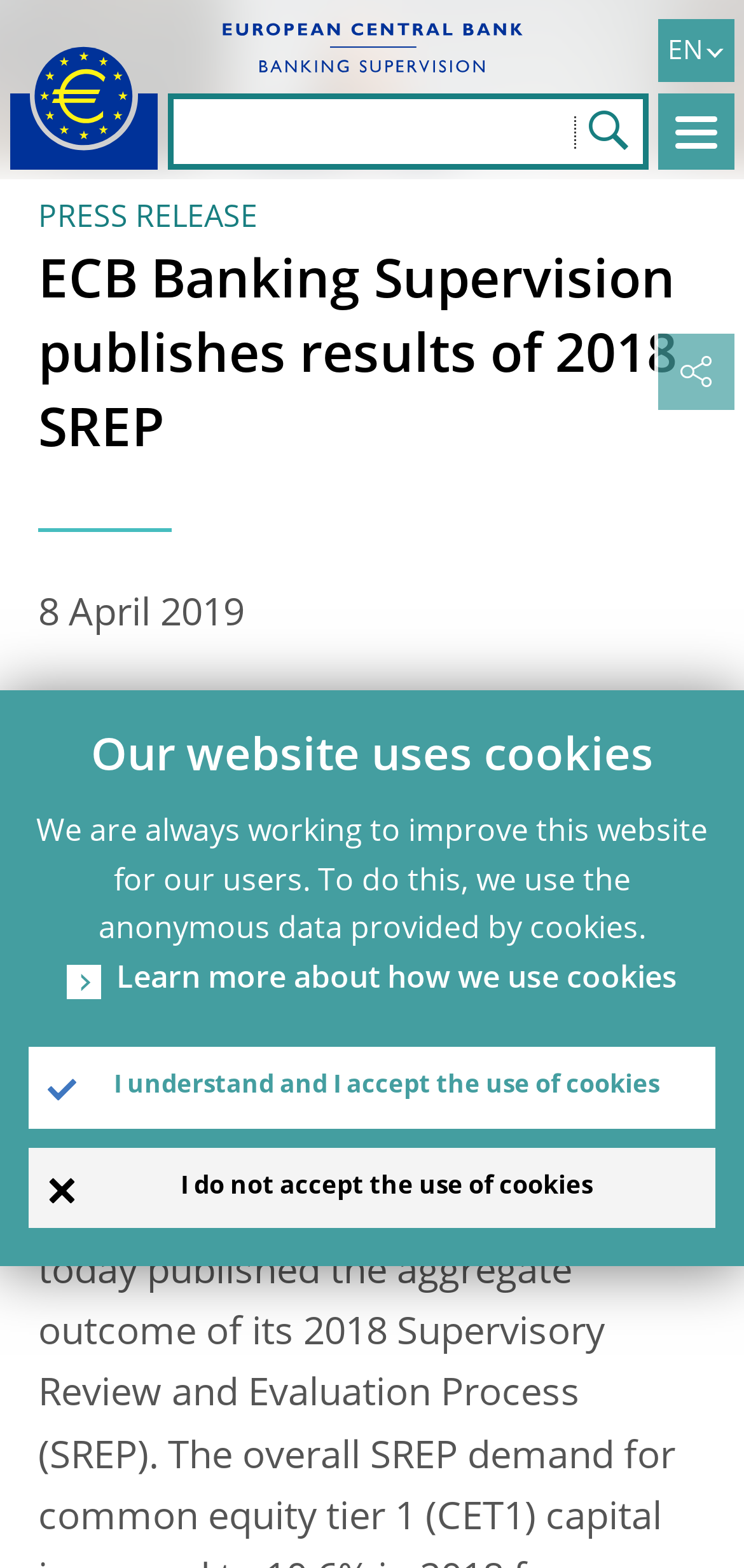Using the provided element description: "EN", identify the bounding box coordinates. The coordinates should be four floats between 0 and 1 in the order [left, top, right, bottom].

[0.628, 0.012, 0.987, 0.053]